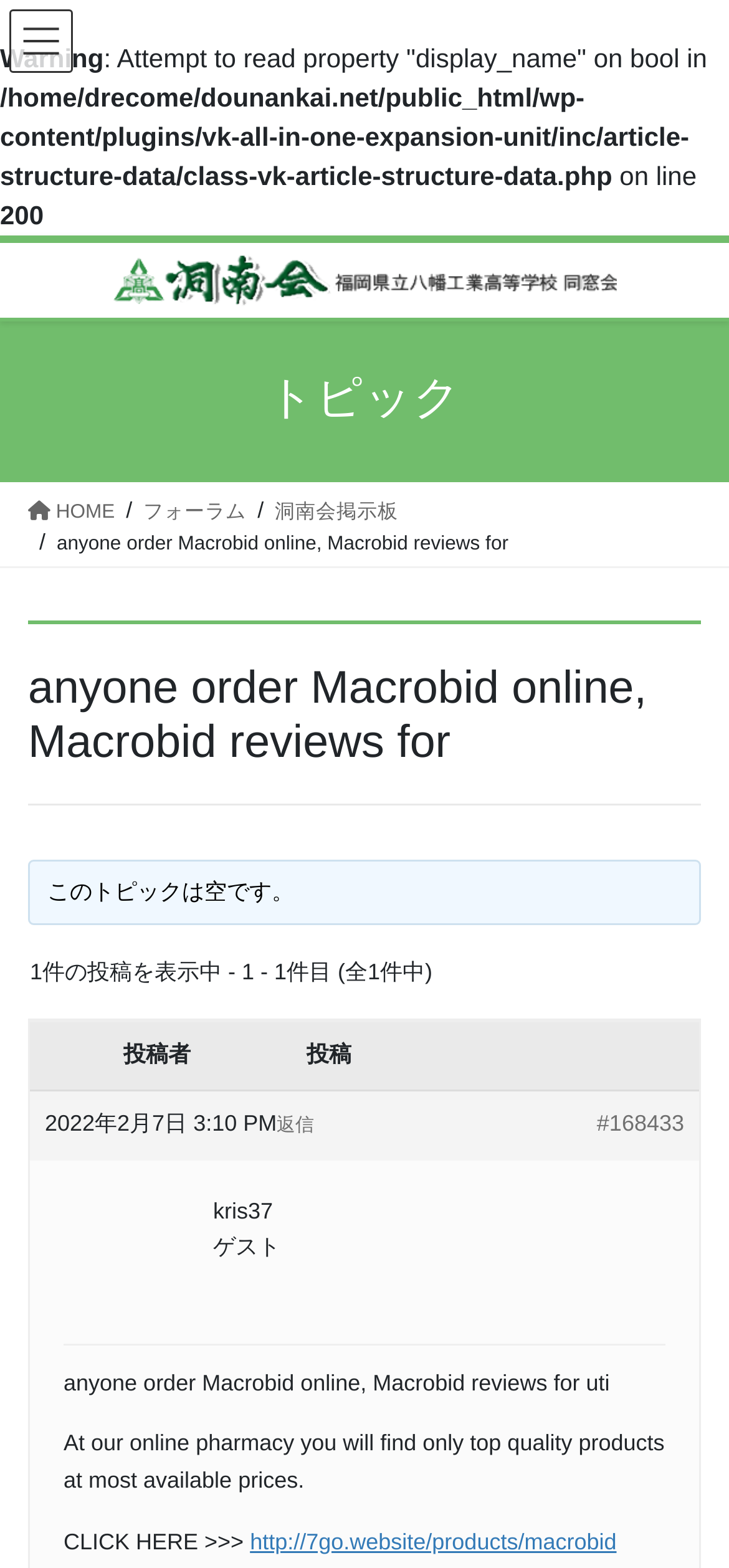Offer a meticulous description of the webpage's structure and content.

The webpage appears to be a forum or discussion board with a focus on a specific topic, "anyone order Macrobid online, Macrobid reviews for uti". At the top of the page, there is a warning message and some error messages related to a PHP script. Below these messages, there is a link to the website's homepage, labeled "HOME", and other links to different sections of the forum, including "フォーラム" and "洞南会掲示板".

The main content of the page is a discussion thread with a single post. The post's title is "anyone order Macrobid online, Macrobid reviews for uti" and is displayed prominently at the top of the thread. Below the title, there is a message indicating that the topic is empty, followed by the post's content, which appears to be an advertisement for an online pharmacy. The post includes a link to the pharmacy's website and a call to action to "CLICK HERE".

To the right of the post's content, there is information about the post's author, including their username, "kris37", and their role, "ゲスト". There is also a button to reply to the post and a link to the post's permalink.

At the bottom of the page, there is a link to return to the top of the page, labeled "PAGE TOP". There are no images on the page, except for an icon associated with the link to the website's homepage.